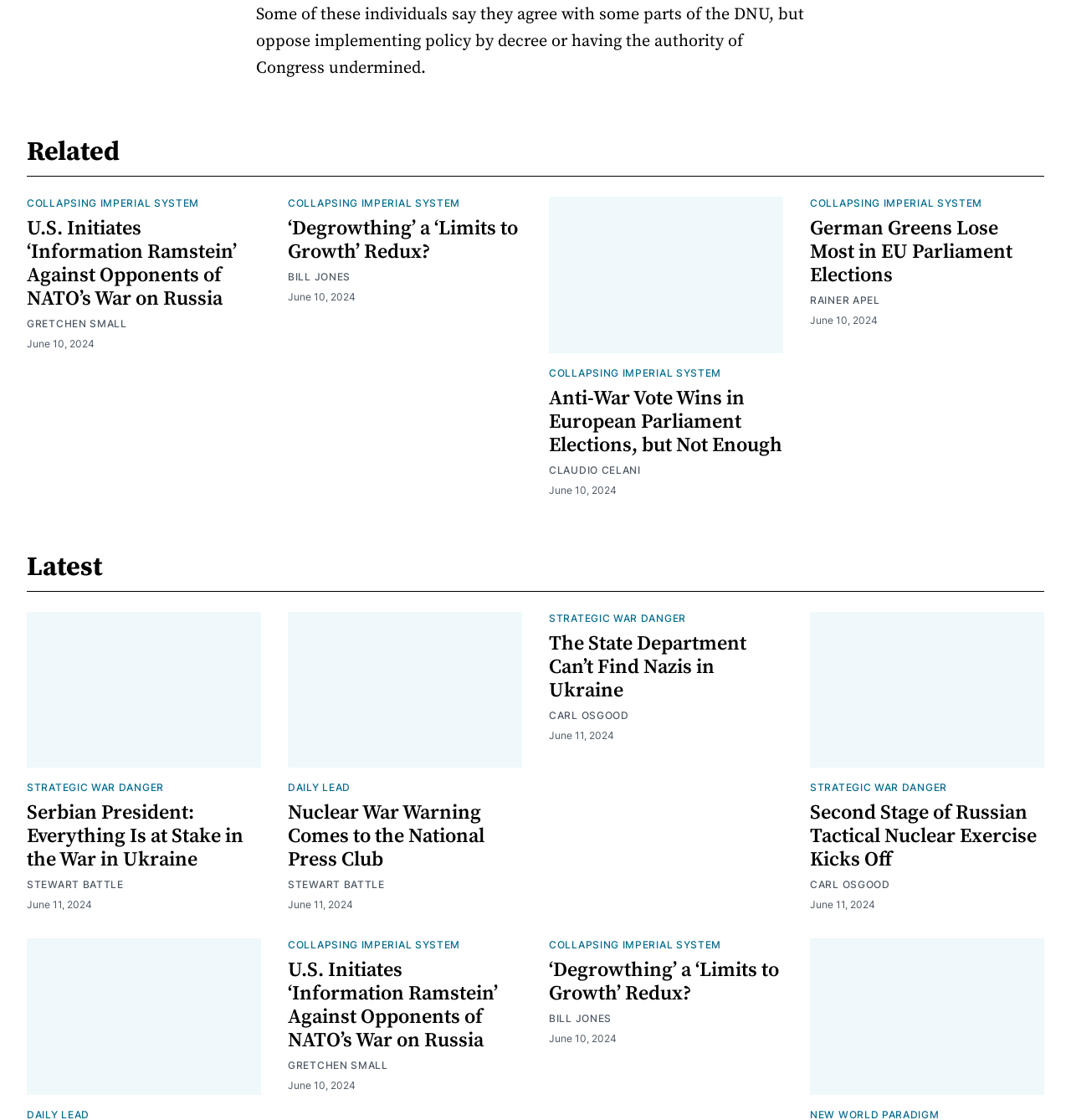Highlight the bounding box coordinates of the element that should be clicked to carry out the following instruction: "check the time of the article 'June 10, 2024'". The coordinates must be given as four float numbers ranging from 0 to 1, i.e., [left, top, right, bottom].

[0.025, 0.301, 0.088, 0.312]